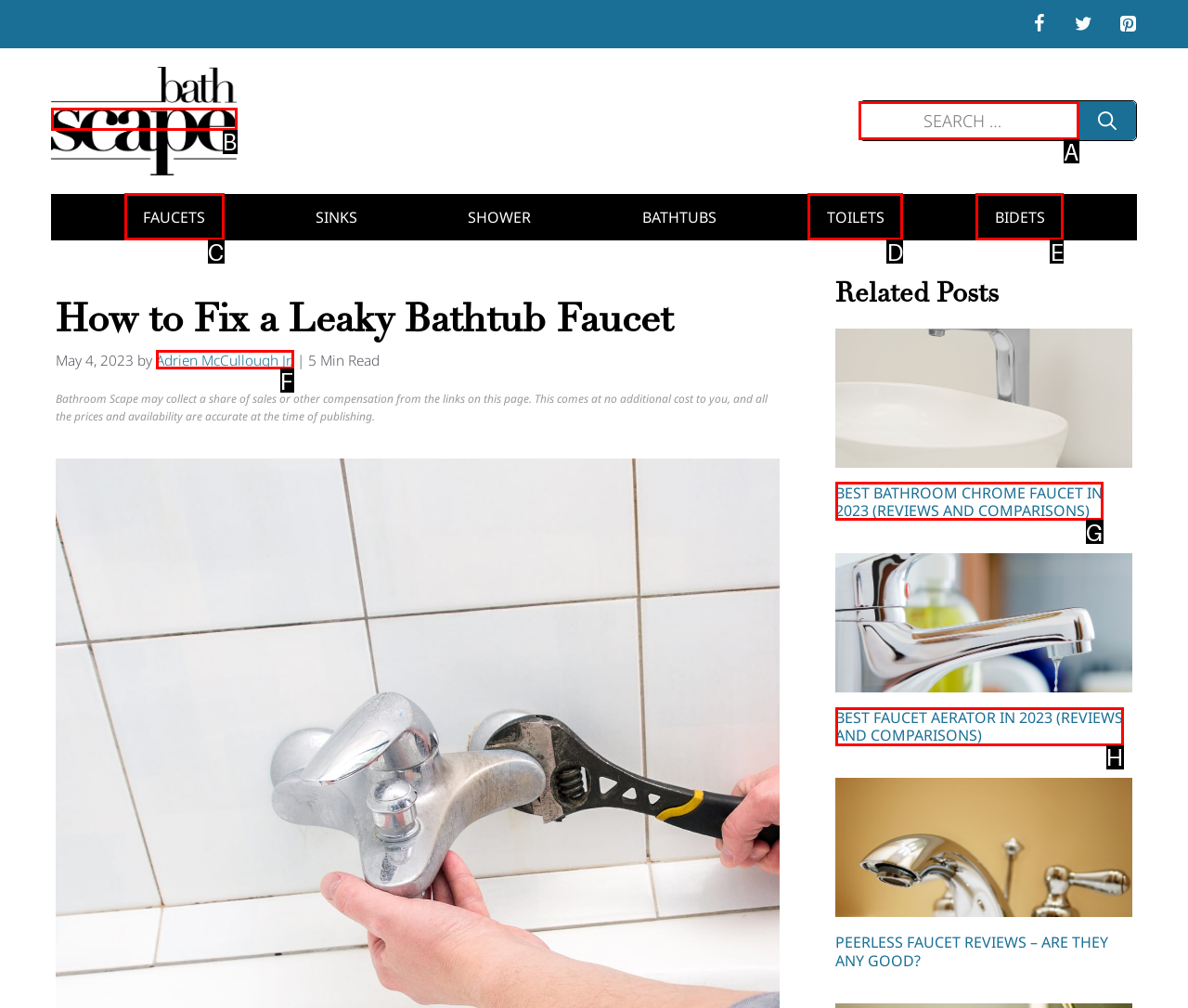Specify the letter of the UI element that should be clicked to achieve the following: Open Search Bar
Provide the corresponding letter from the choices given.

None